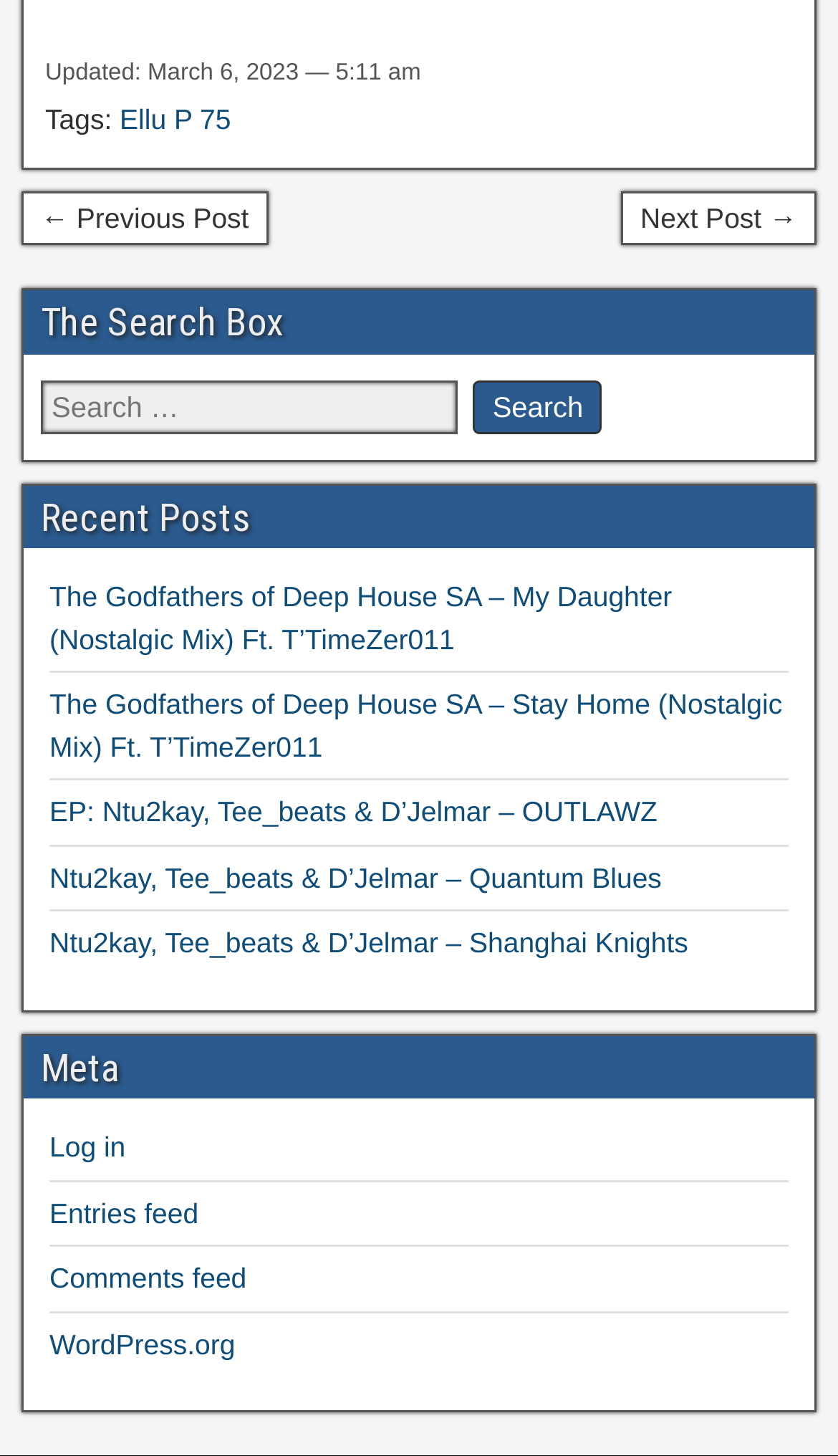Identify the bounding box coordinates of the clickable region necessary to fulfill the following instruction: "View the recent post 'The Godfathers of Deep House SA – My Daughter (Nostalgic Mix) Ft. T’TimeZer011'". The bounding box coordinates should be four float numbers between 0 and 1, i.e., [left, top, right, bottom].

[0.059, 0.399, 0.802, 0.45]